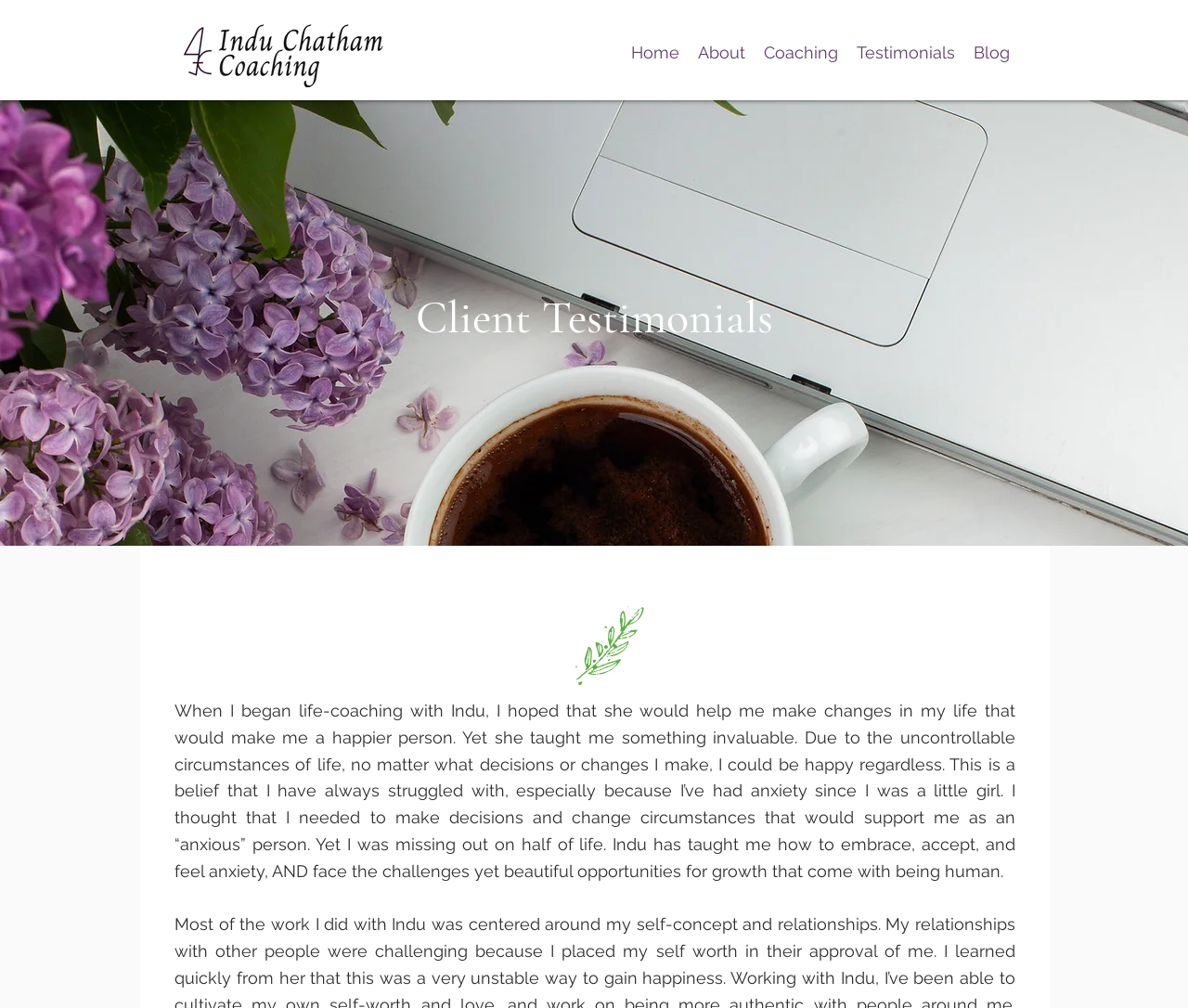What is the purpose of this webpage?
Using the image, answer in one word or phrase.

To showcase client testimonials